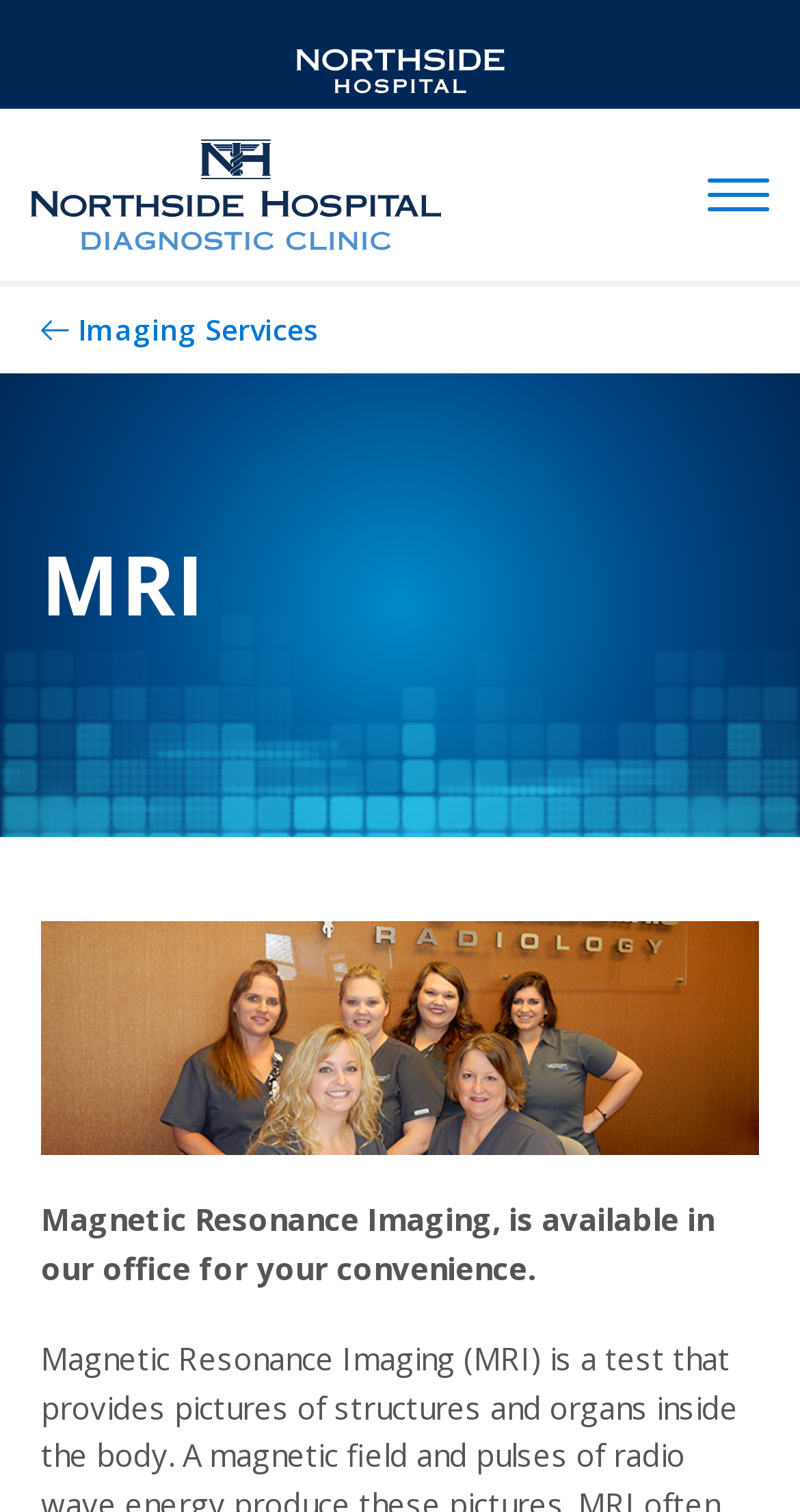Create an elaborate caption that covers all aspects of the webpage.

The webpage is about MRI services at Northside Hospital Diagnostic Clinic. At the top left, there is a link to Northside Hospital, accompanied by an image with the same name. Next to it, on the same horizontal level, is the NHDC logo, which is also a link and an image. 

On the top right, there is a button to toggle navigation. Below the top section, there is a navigation bar with breadcrumbs, which contains a link to Imaging Services. 

The main content of the page is headed by a large heading that reads "MRI". Below the heading, there is a large image related to radiology. 

The main text of the page starts below the image, which describes Magnetic Resonance Imaging as a service available in the office for convenience.